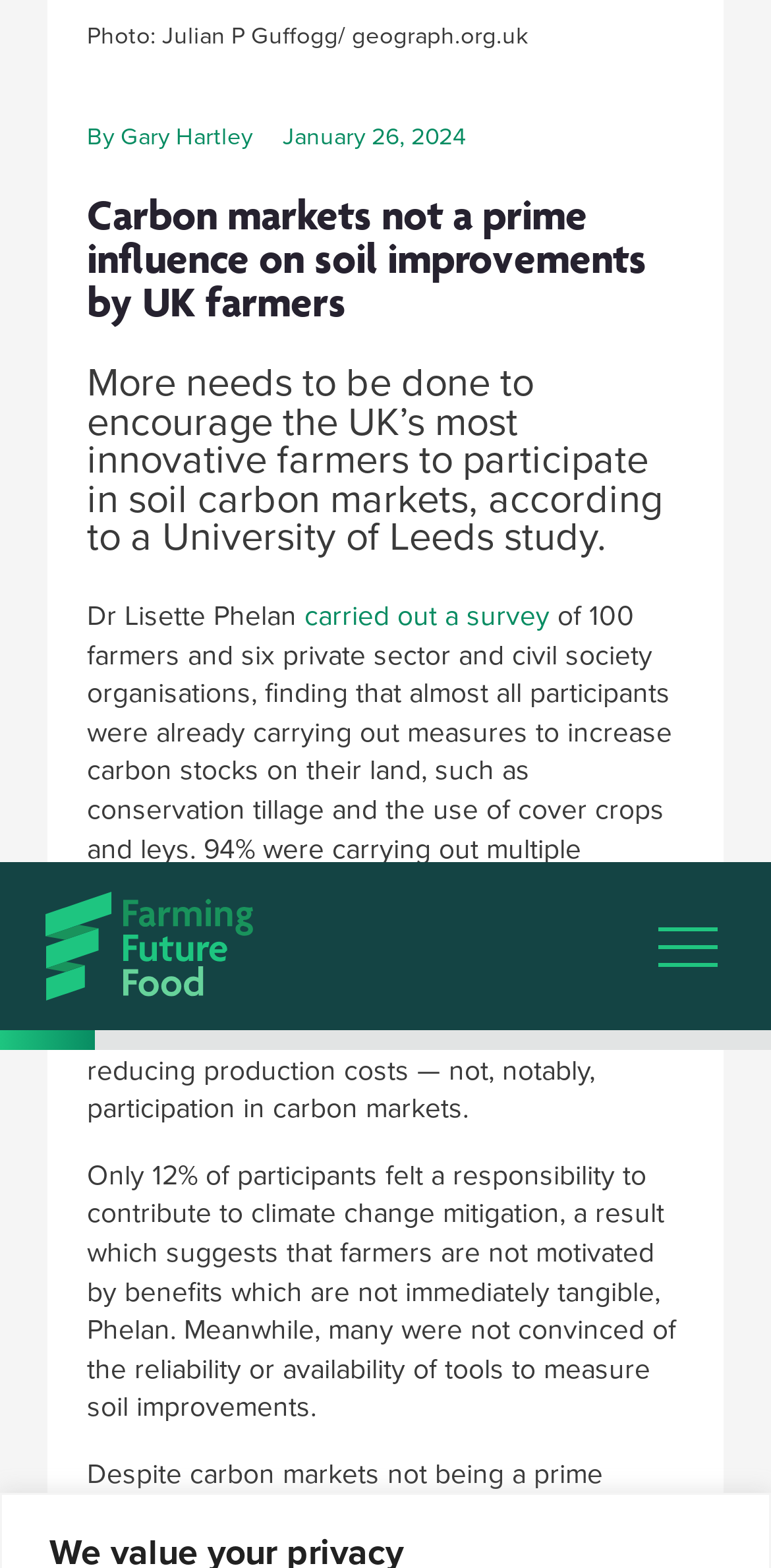Using the format (top-left x, top-left y, bottom-right x, bottom-right y), provide the bounding box coordinates for the described UI element. All values should be floating point numbers between 0 and 1: carried out a survey

[0.395, 0.313, 0.713, 0.339]